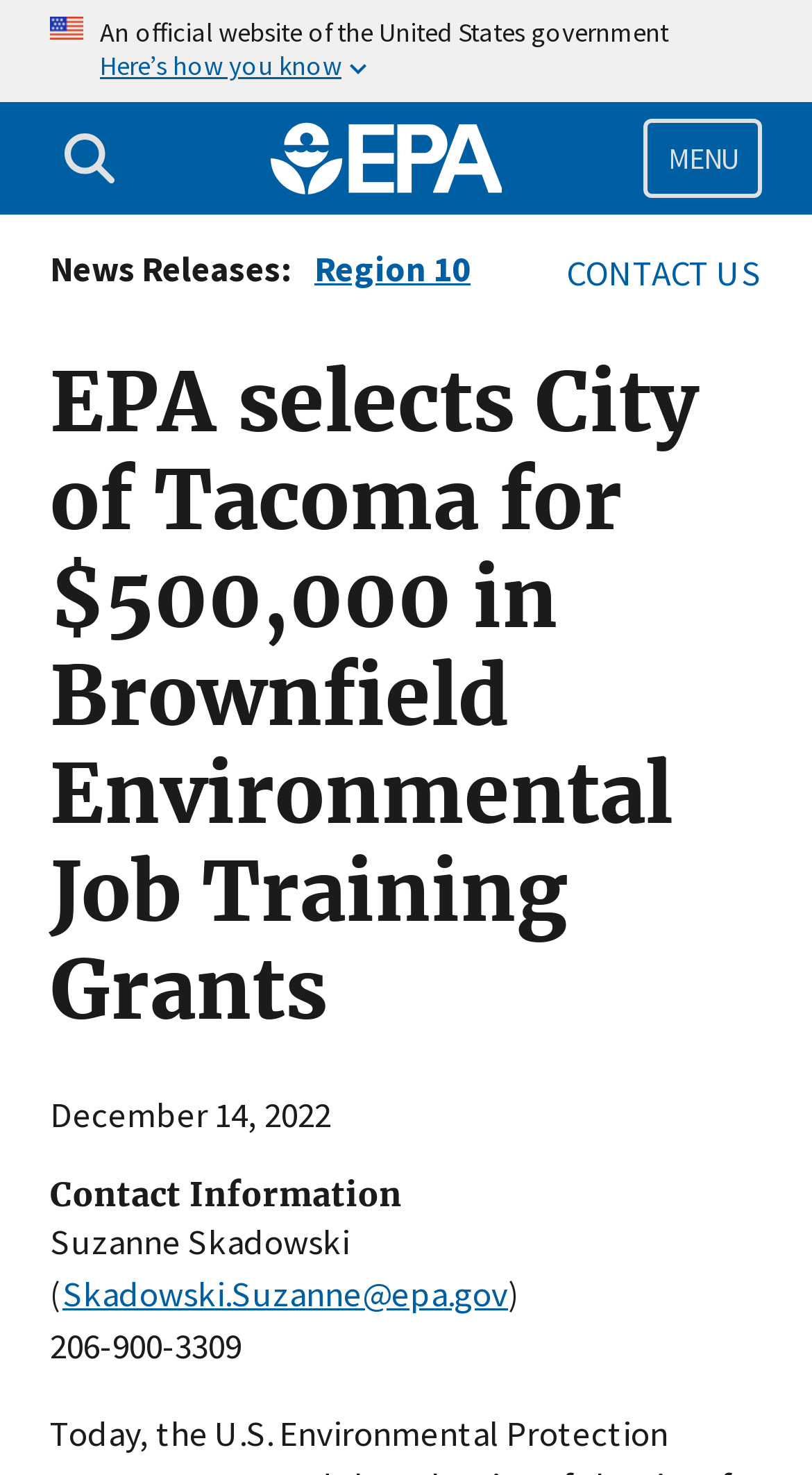Determine the bounding box coordinates of the region I should click to achieve the following instruction: "Contact US". Ensure the bounding box coordinates are four float numbers between 0 and 1, i.e., [left, top, right, bottom].

[0.697, 0.17, 0.938, 0.201]